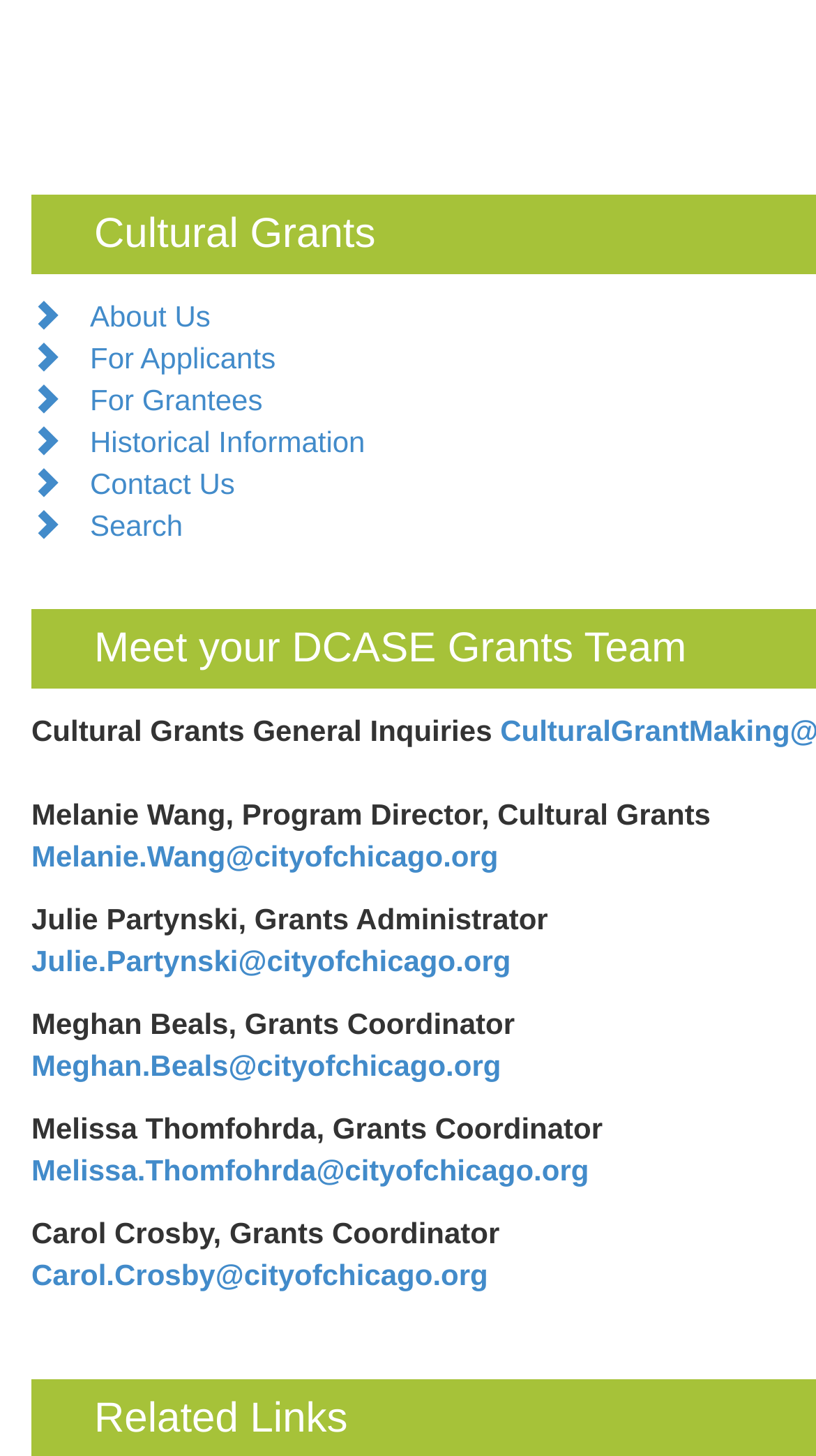Determine the bounding box coordinates for the area that needs to be clicked to fulfill this task: "email Melanie Wang". The coordinates must be given as four float numbers between 0 and 1, i.e., [left, top, right, bottom].

[0.038, 0.577, 0.611, 0.6]